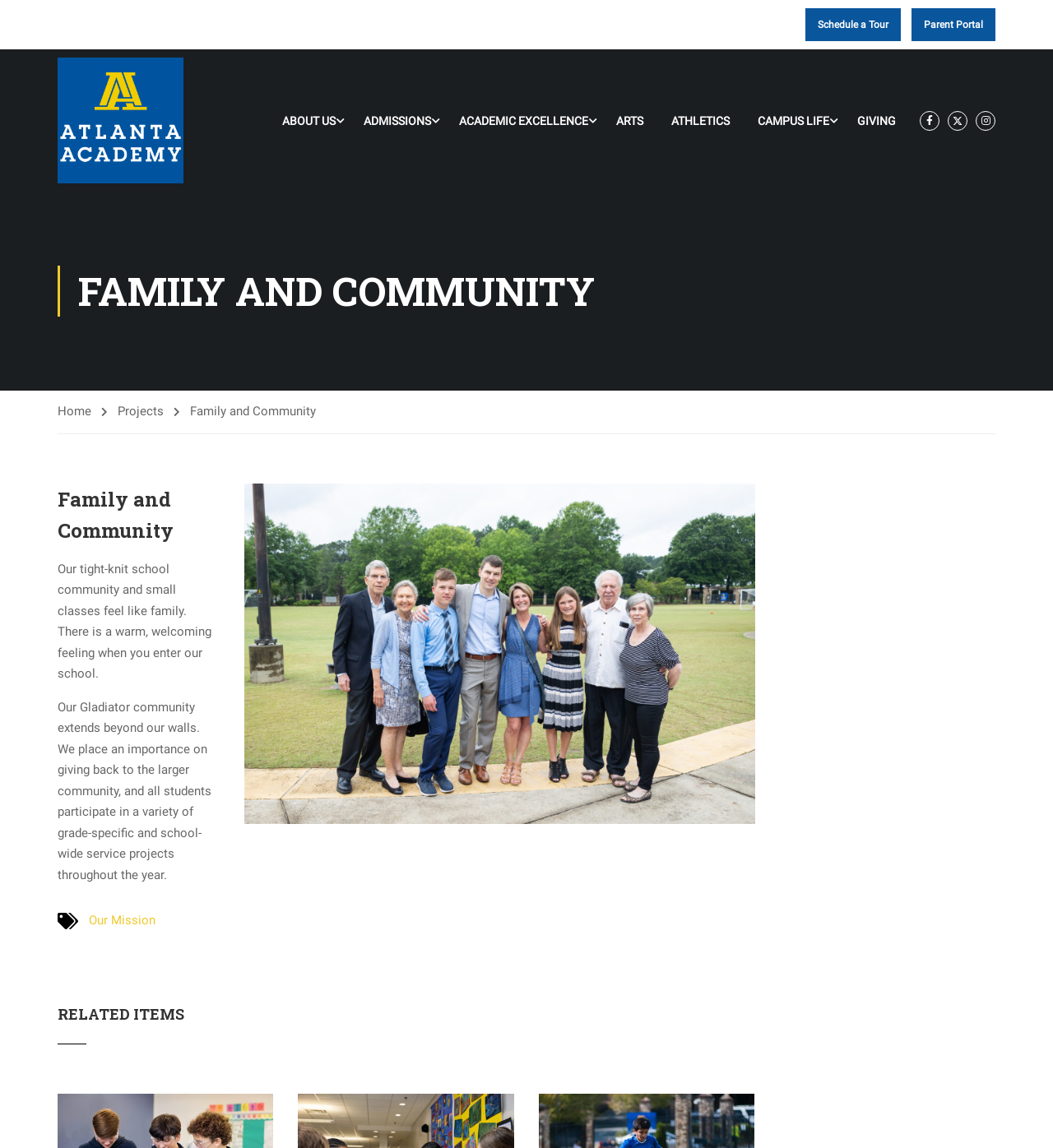Kindly provide the bounding box coordinates of the section you need to click on to fulfill the given instruction: "Read about family and community".

[0.055, 0.489, 0.201, 0.593]